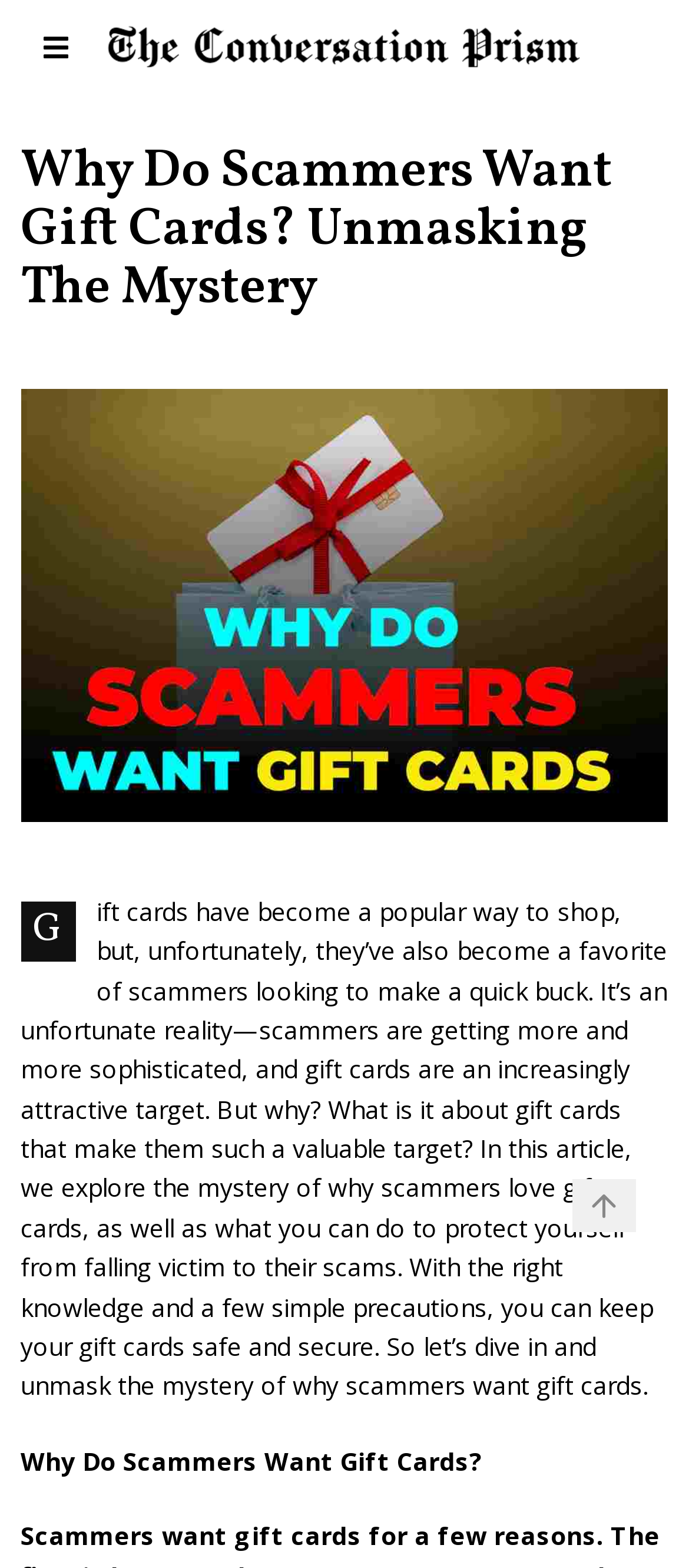Please look at the image and answer the question with a detailed explanation: What is the scope of the article?

The article focuses specifically on the issue of gift card scams, exploring the reasons behind scammers' interest in gift cards and providing guidance on how to protect oneself from these scams.